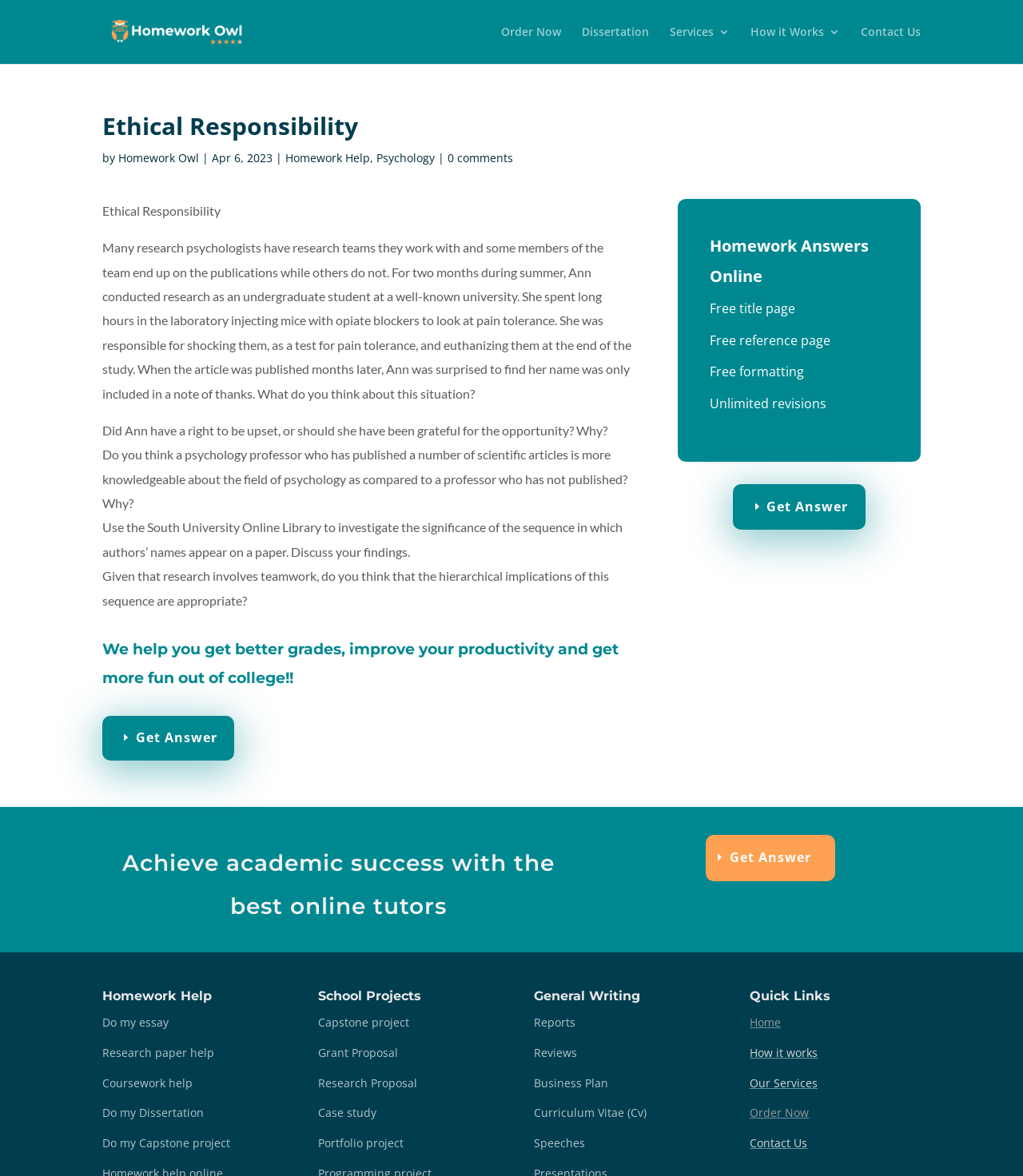Locate the bounding box of the UI element described by: "How it Works" in the given webpage screenshot.

[0.734, 0.022, 0.821, 0.054]